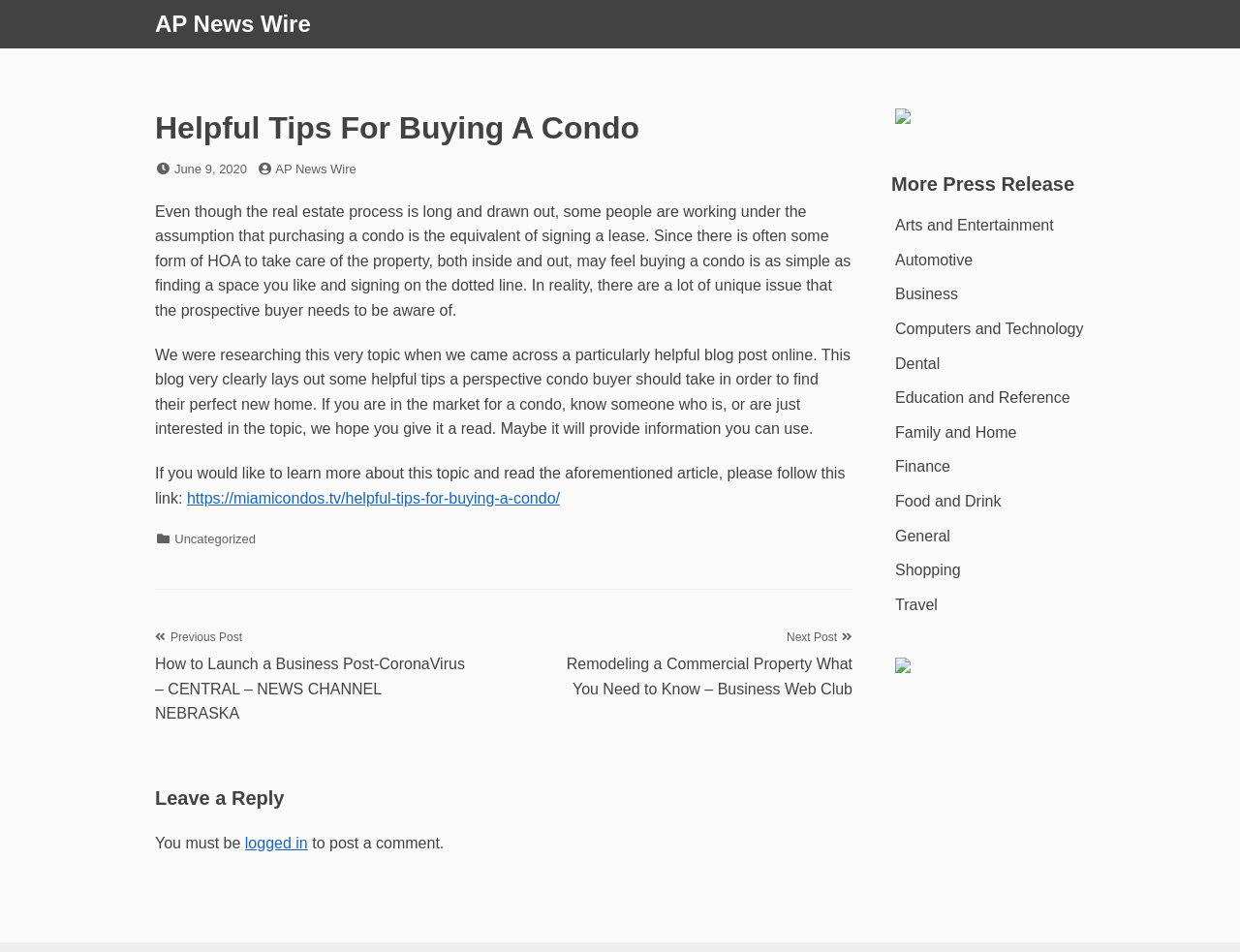Ascertain the bounding box coordinates for the UI element detailed here: "logged in". The coordinates should be provided as [left, top, right, bottom] with each value being a float between 0 and 1.

[0.198, 0.877, 0.248, 0.894]